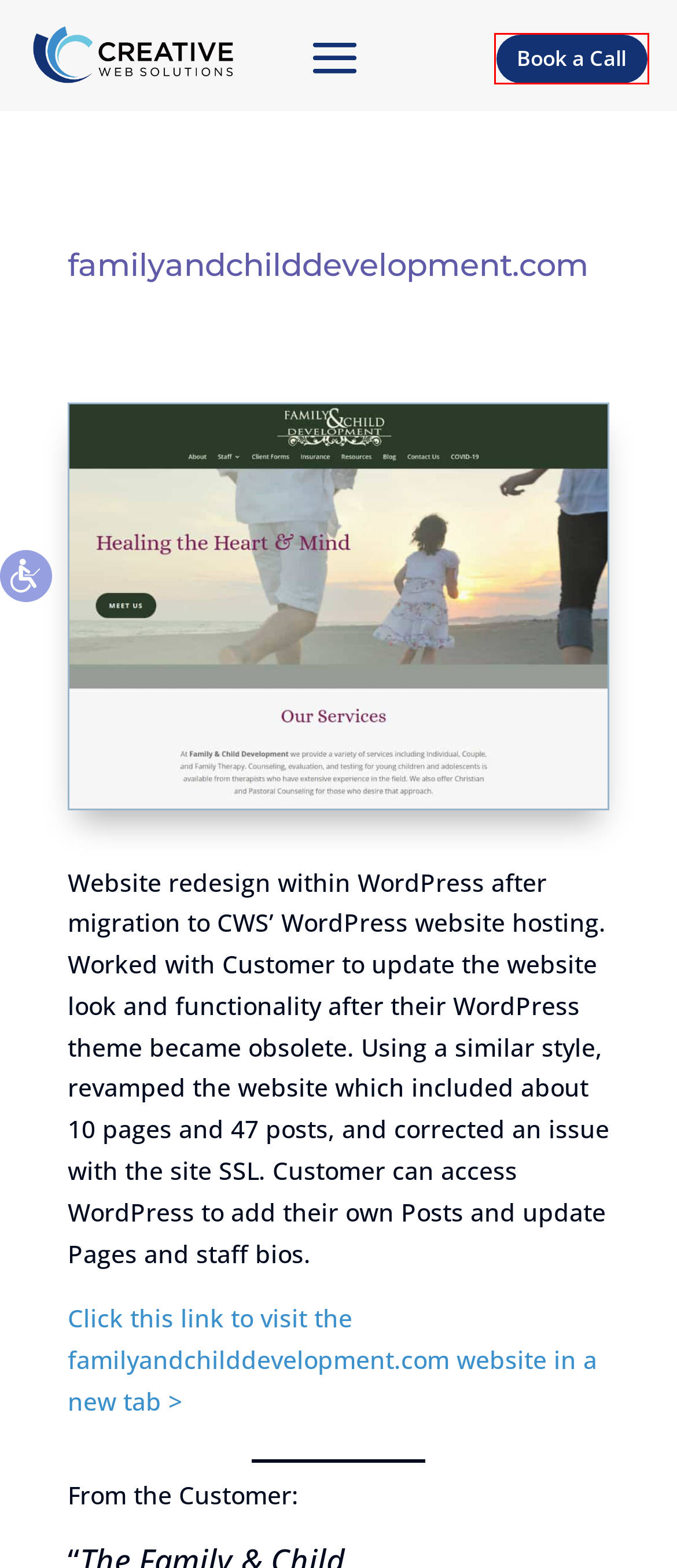A screenshot of a webpage is given with a red bounding box around a UI element. Choose the description that best matches the new webpage shown after clicking the element within the red bounding box. Here are the candidates:
A. Book Lisa Smith
B. firstbaptistdestin.com | Creative Web Solutions
C. Website Hosting | Creative Web Solutions
D. Attribution | Creative Web Solutions
E. Family and Child Development | Individual, Couple and Family Therapy
F. infobonaire.com | Creative Web Solutions
G. tecmenindustryday.com | Creative Web Solutions
H. Accessibility Statement | Creative Web Solutions

A